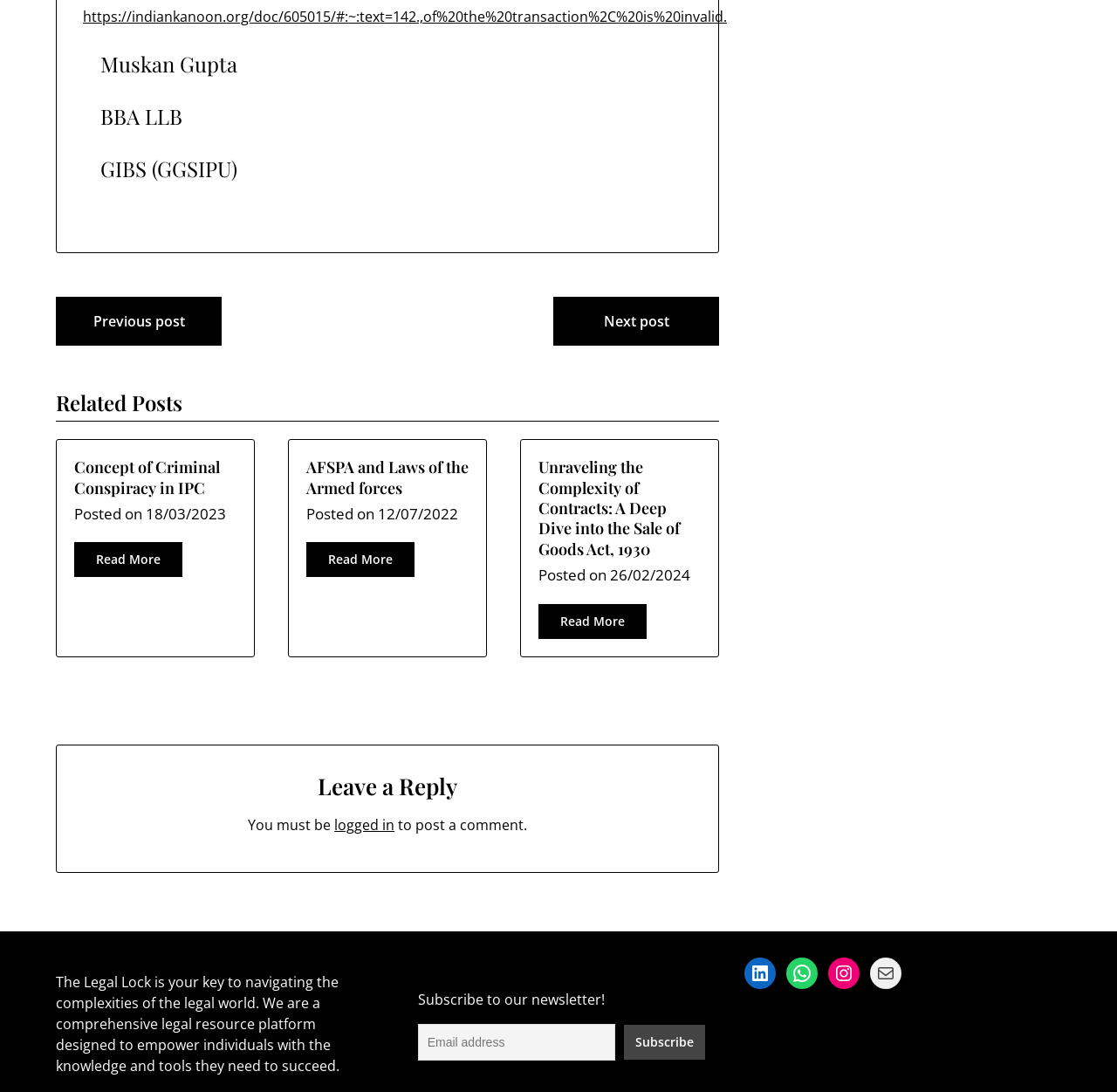Specify the bounding box coordinates (top-left x, top-left y, bottom-right x, bottom-right y) of the UI element in the screenshot that matches this description: name="ne" placeholder="Email address"

[0.374, 0.938, 0.55, 0.972]